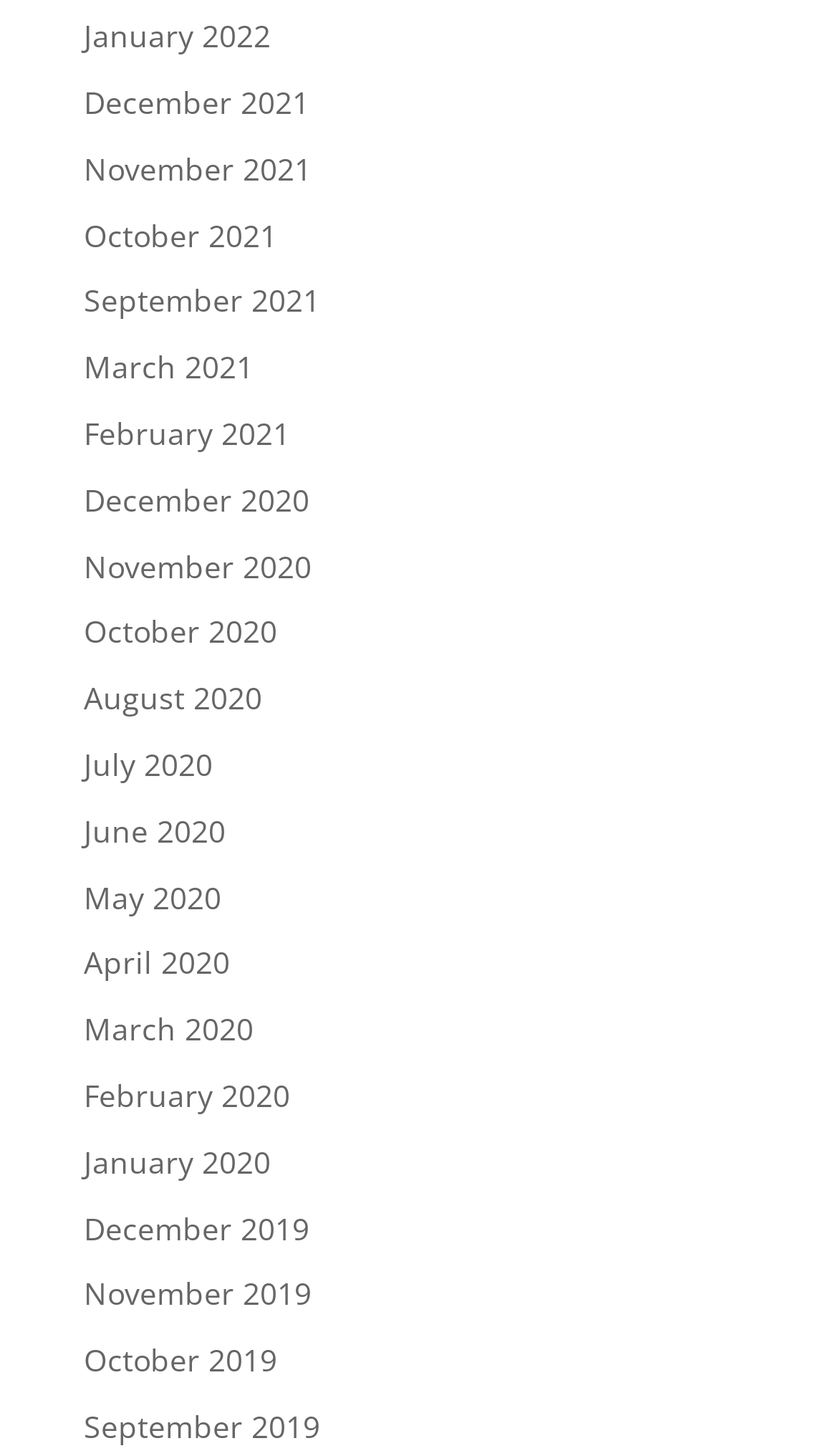How many links are listed in total?
Look at the webpage screenshot and answer the question with a detailed explanation.

I counted the total number of links listed and found that there are 23 links in total, ranging from 'January 2022' to 'December 2019'.